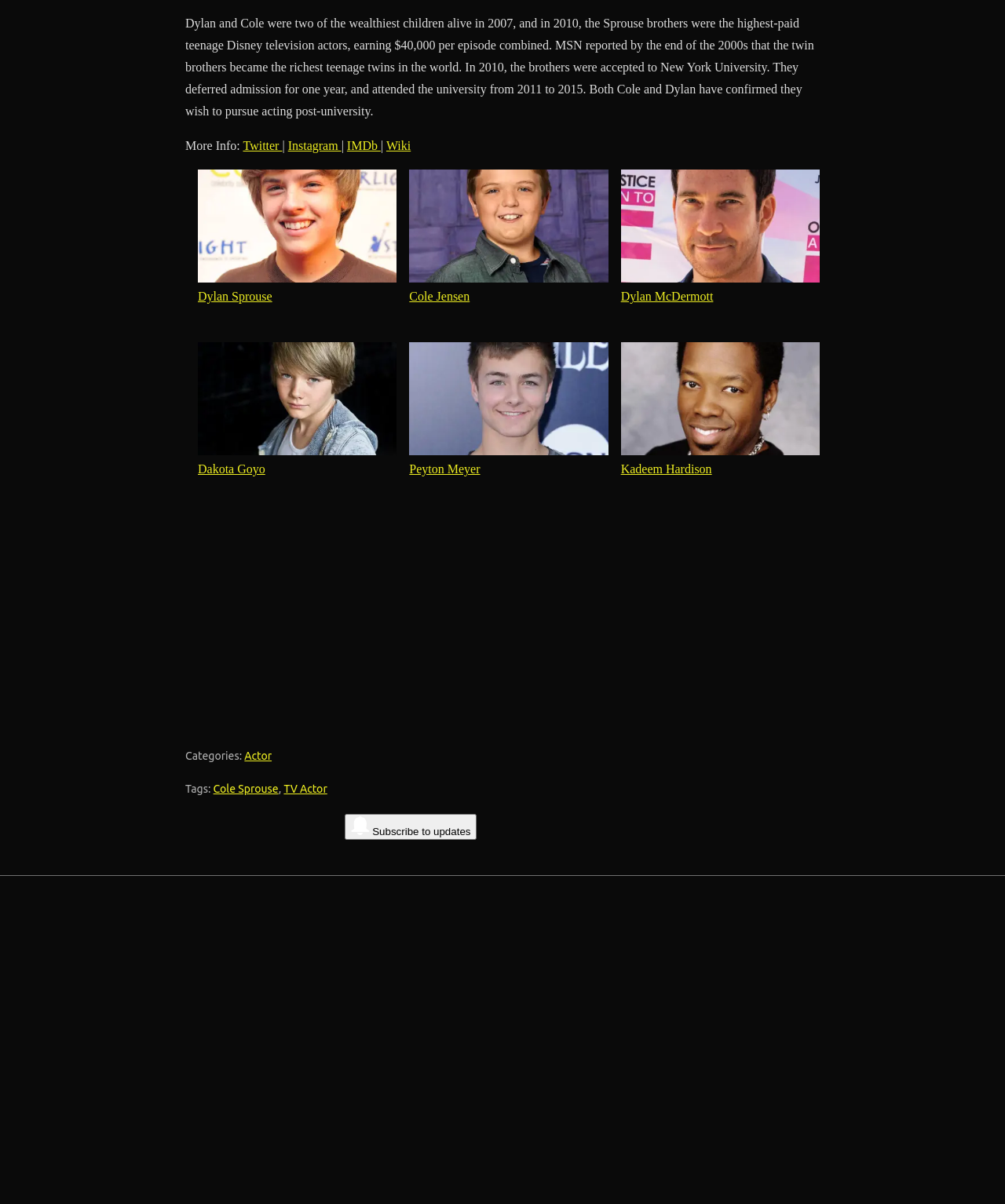Can you find the bounding box coordinates for the UI element given this description: "Homepage | Data Protection Commission"? Provide the coordinates as four float numbers between 0 and 1: [left, top, right, bottom].

None